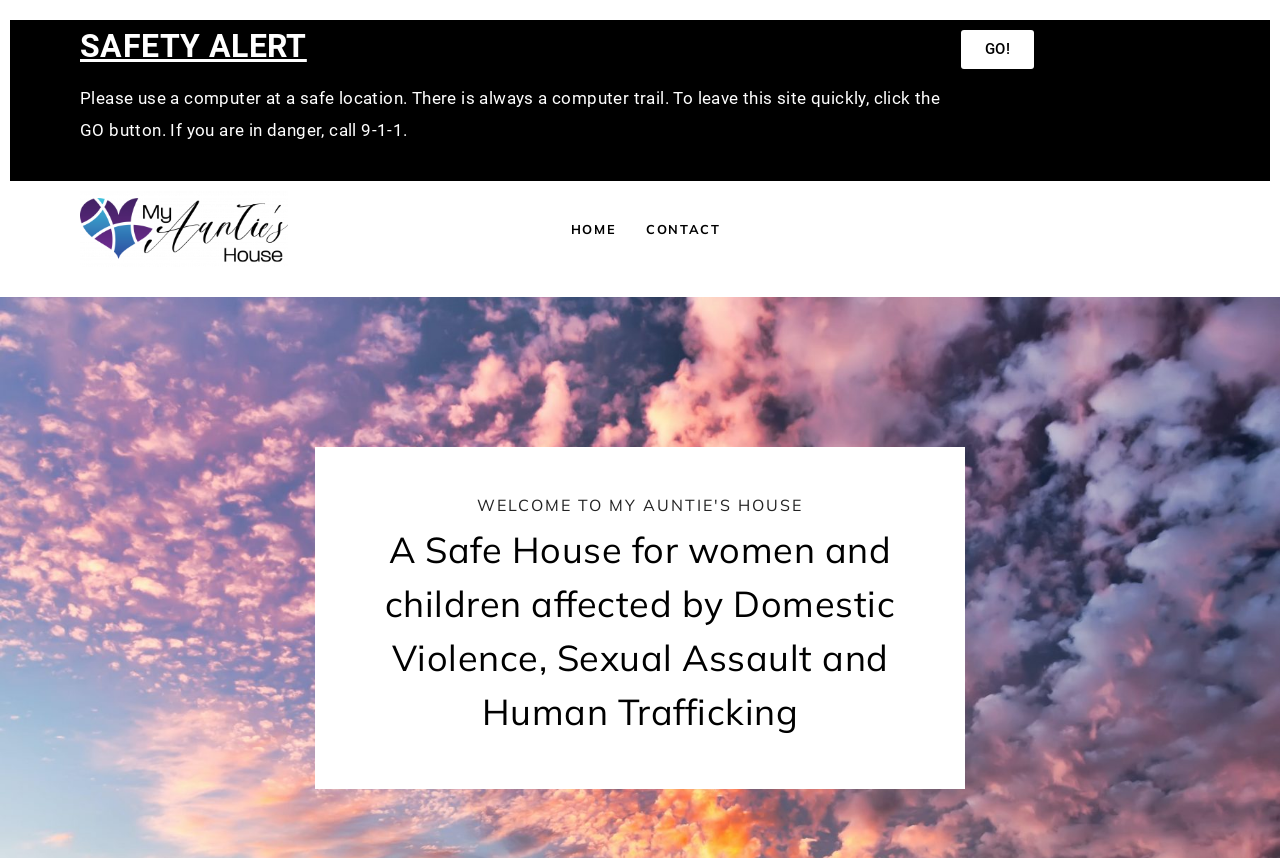What is the purpose of this website?
Answer the question with a detailed explanation, including all necessary information.

Based on the heading 'A Safe House for women and children affected by Domestic Violence, Sexual Assault and Human Trafficking', it can be inferred that this website is dedicated to providing support and resources for individuals affected by domestic violence.